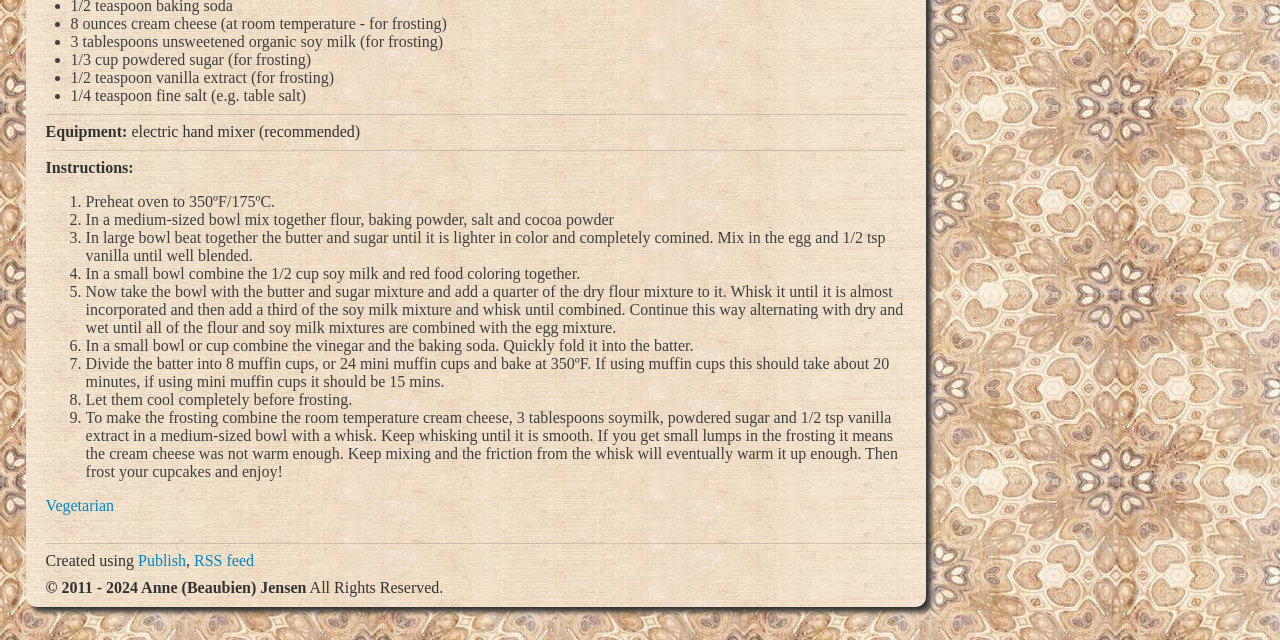Identify and provide the bounding box for the element described by: "New Activewear for Summer".

None